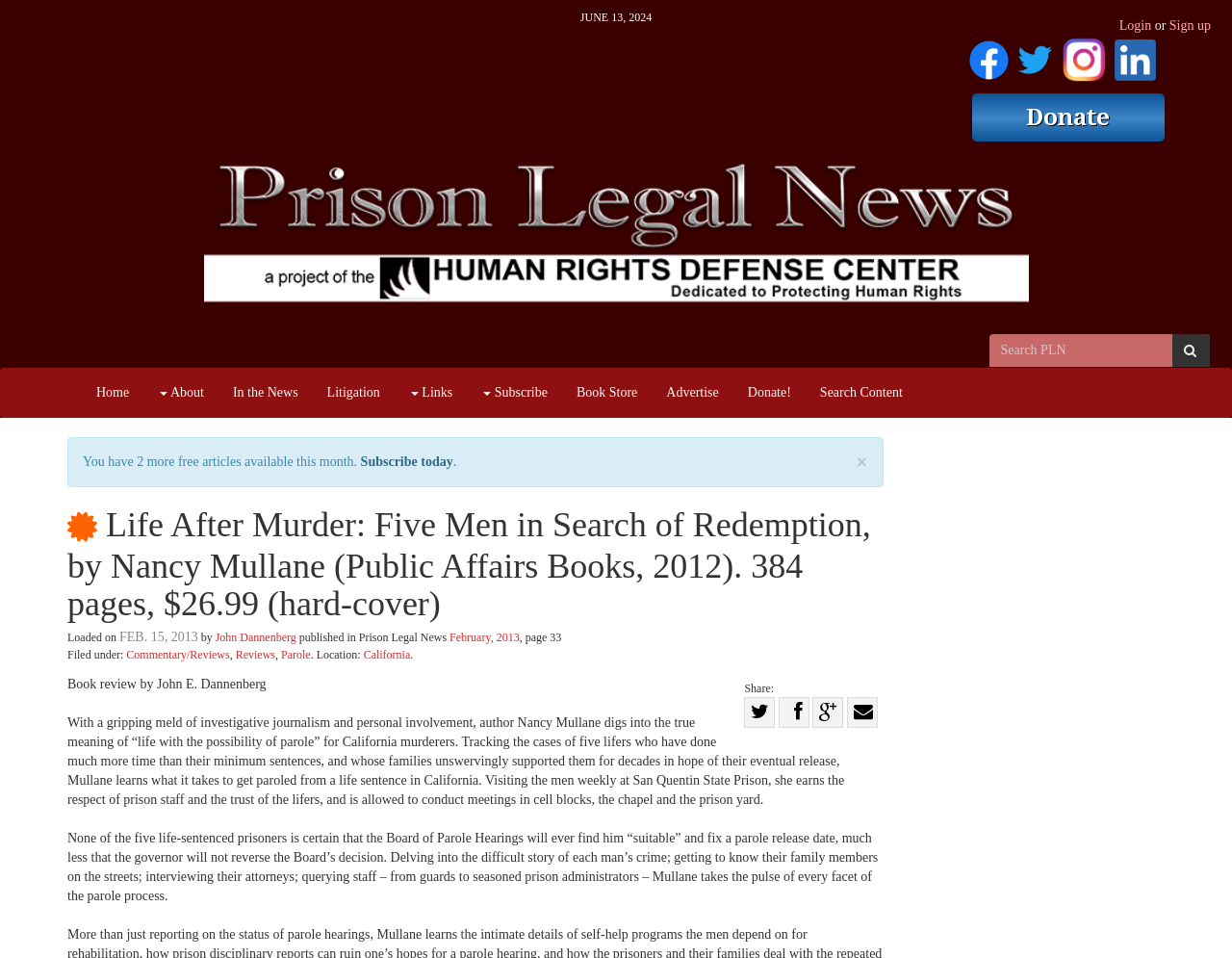Identify the bounding box coordinates for the element you need to click to achieve the following task: "Visit the Facebook page of Prison Legal News". The coordinates must be four float values ranging from 0 to 1, formatted as [left, top, right, bottom].

[0.787, 0.036, 0.819, 0.082]